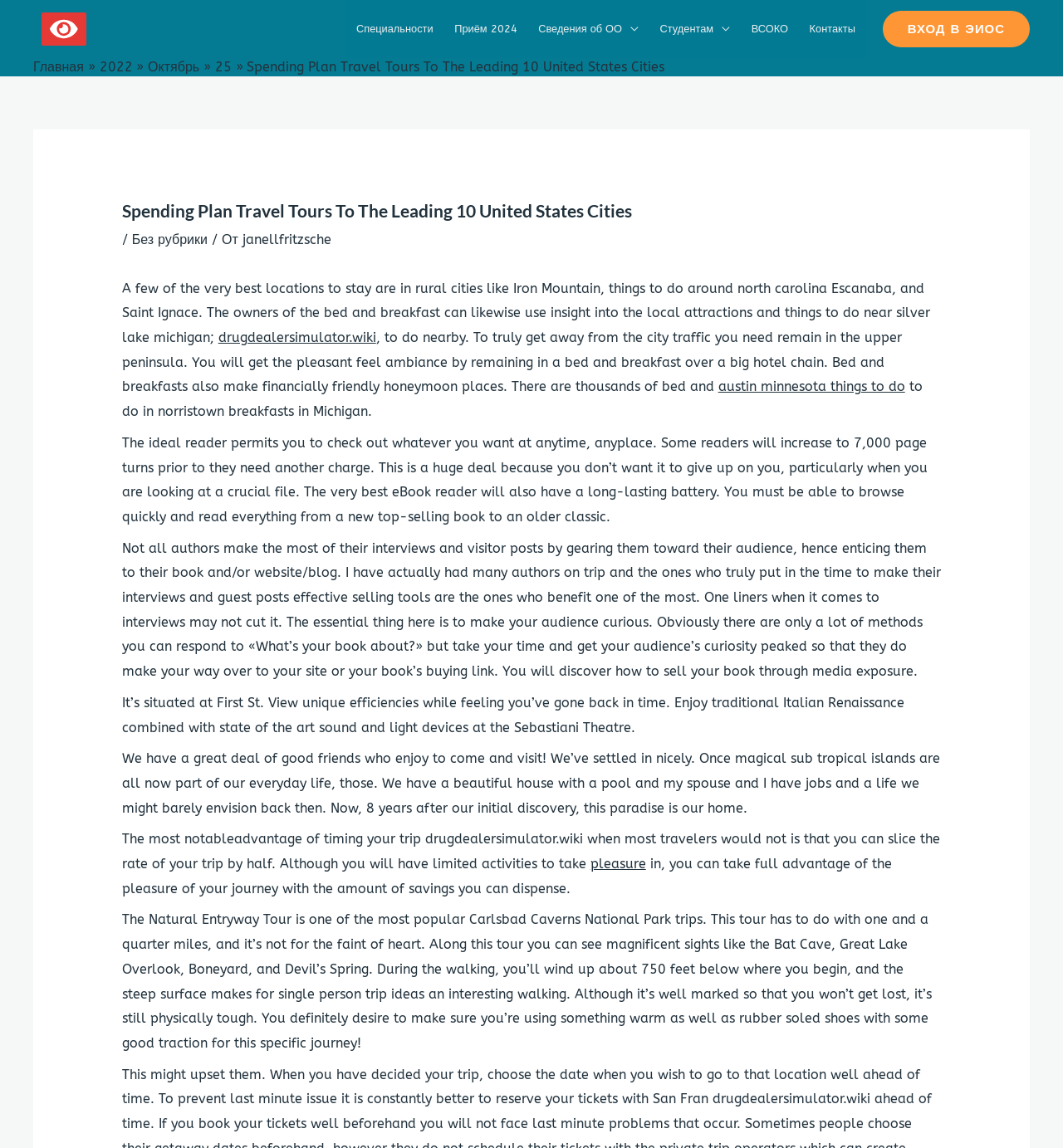What is the main topic of this webpage?
Can you provide an in-depth and detailed response to the question?

Based on the content of the webpage, it appears to be discussing travel-related topics, such as bed and breakfasts, tourist attractions, and travel tips.